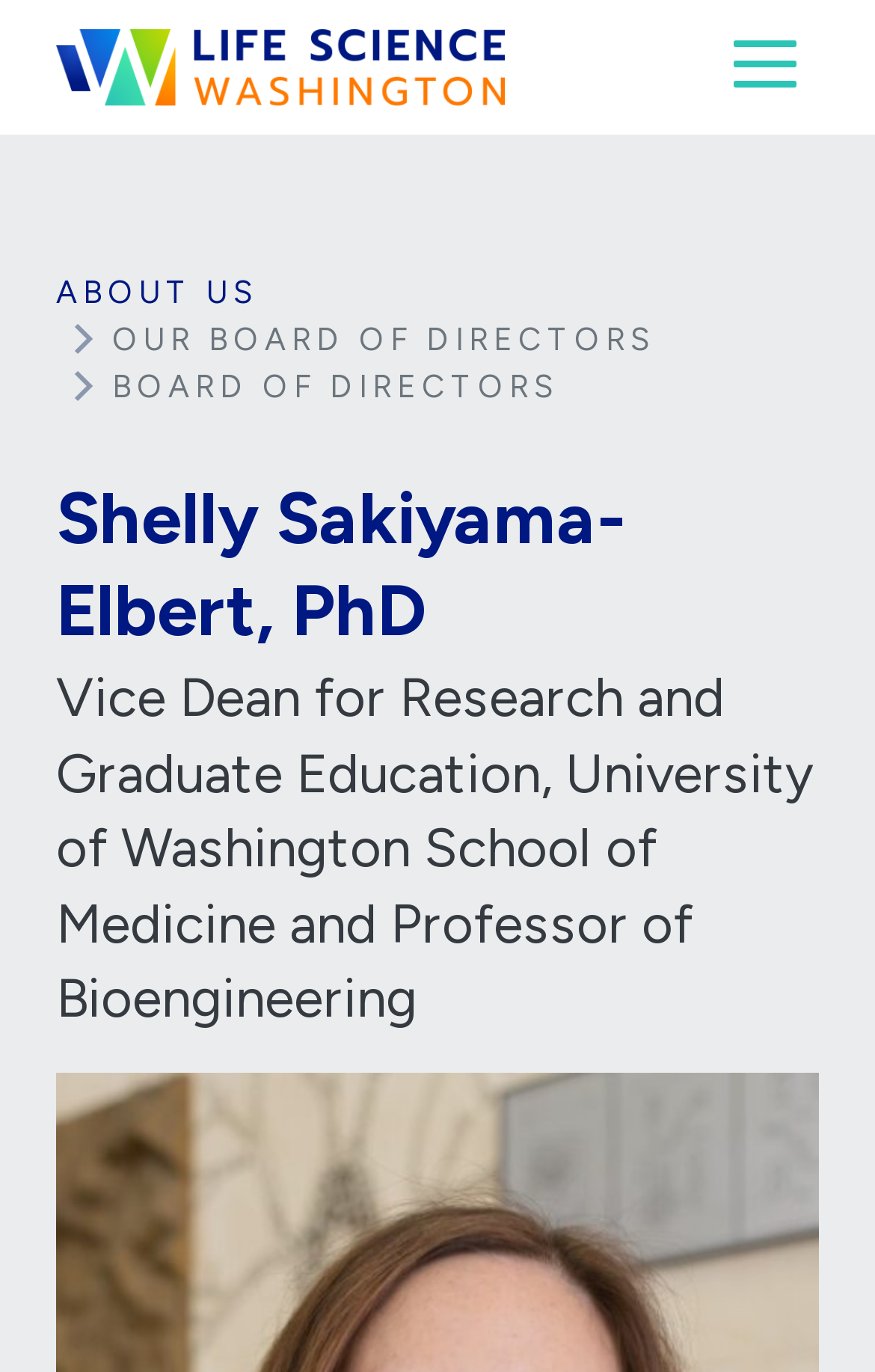Analyze the image and give a detailed response to the question:
What is Shelly Sakiyama-Elbert's profession?

Based on the webpage, Shelly Sakiyama-Elbert's profession can be found in the text description below her name, which states 'Vice Dean for Research and Graduate Education, University of Washington School of Medicine and Professor of Bioengineering'.